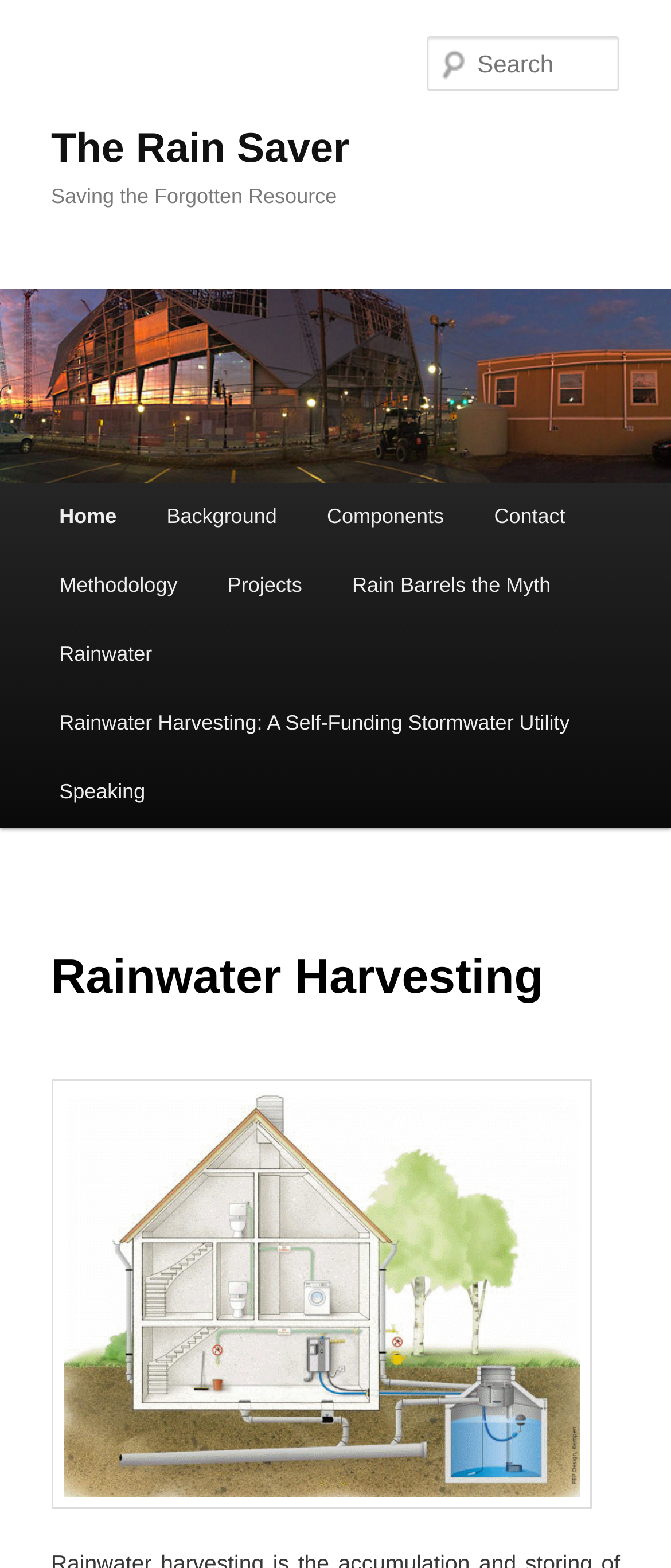How many images are there on the webpage?
Provide a one-word or short-phrase answer based on the image.

2